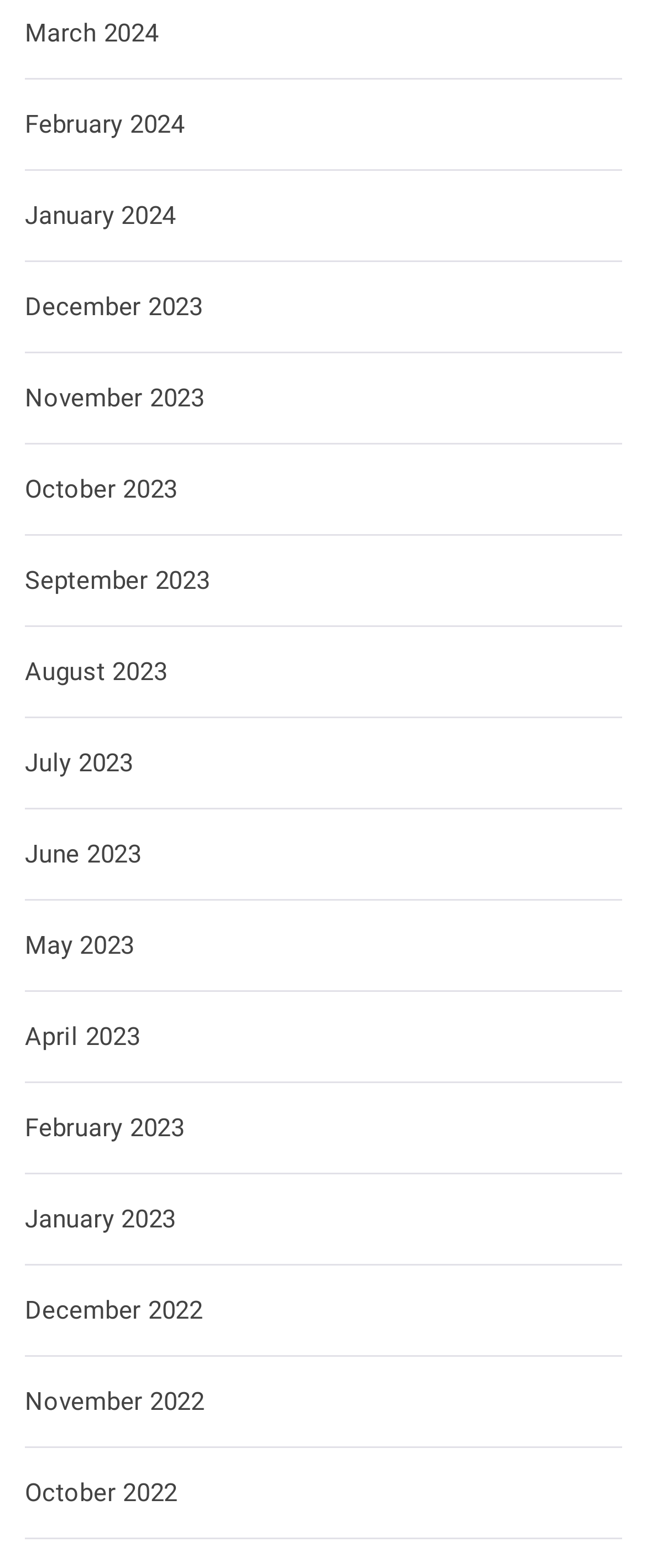Find the bounding box coordinates of the element to click in order to complete this instruction: "View March 2024". The bounding box coordinates must be four float numbers between 0 and 1, denoted as [left, top, right, bottom].

[0.038, 0.011, 0.245, 0.03]